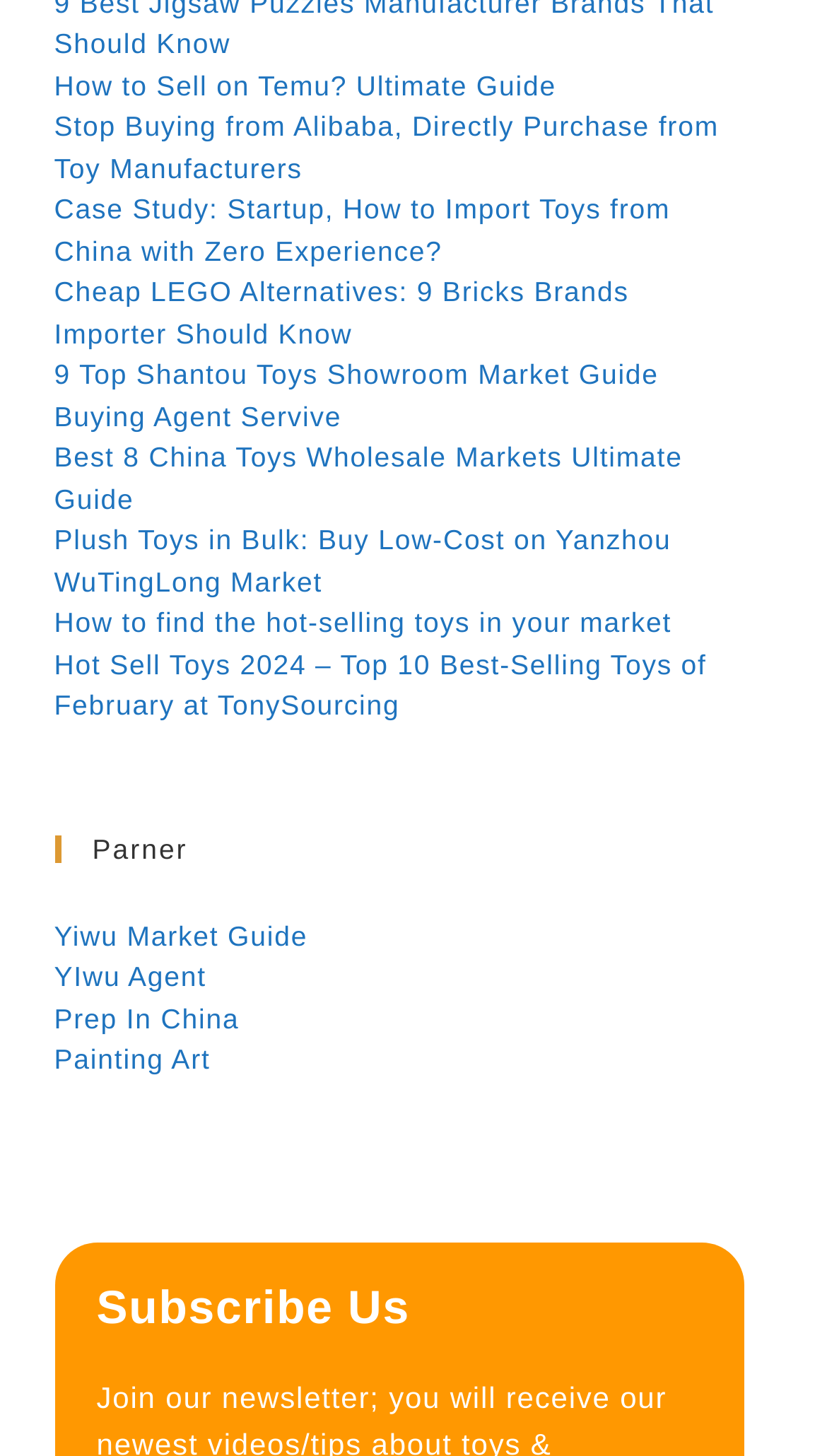Identify the bounding box for the described UI element: "Yiwu Market Guide".

[0.065, 0.632, 0.372, 0.654]